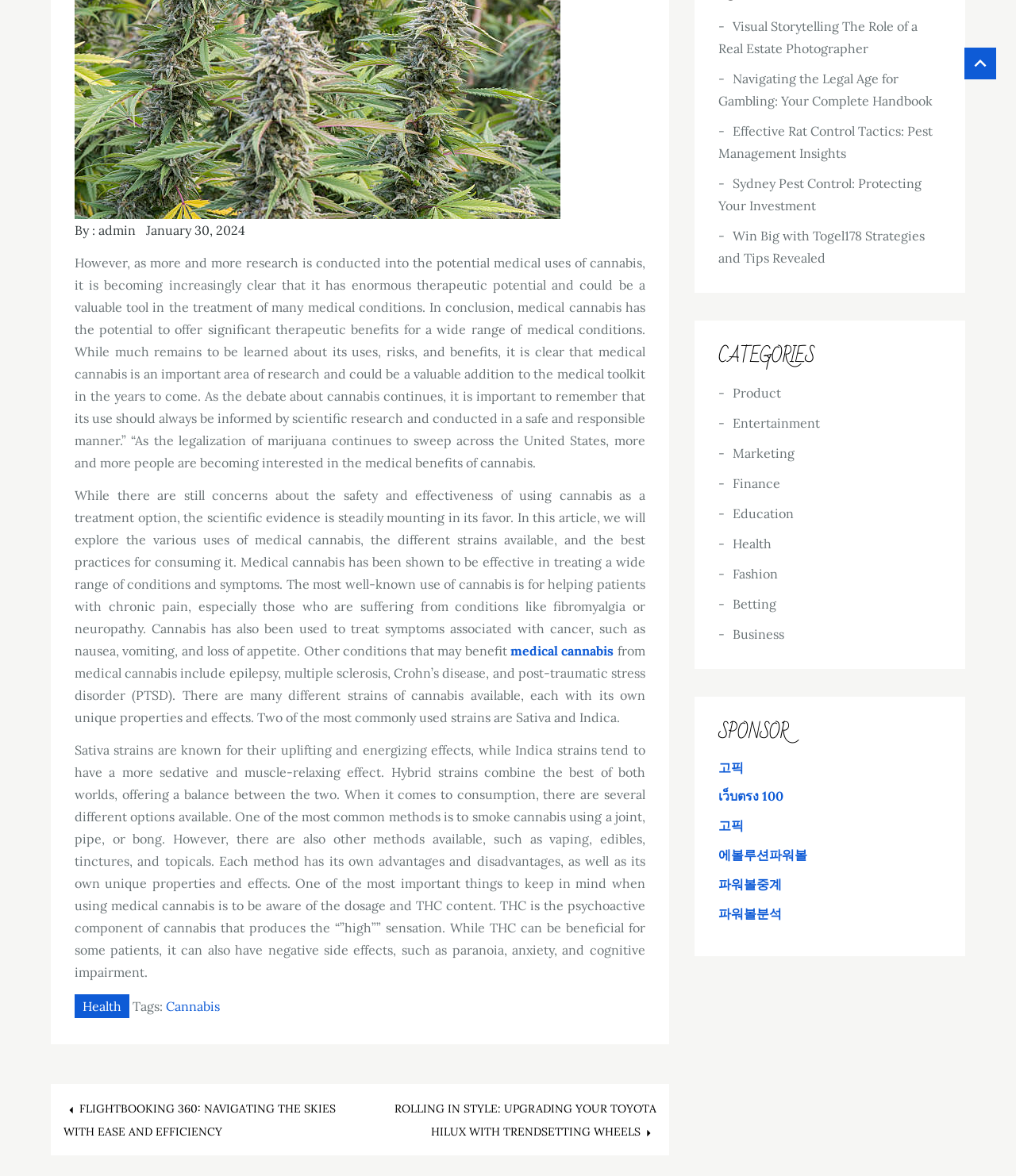Kindly determine the bounding box coordinates of the area that needs to be clicked to fulfill this instruction: "Click on the 'admin' link".

[0.097, 0.189, 0.134, 0.203]